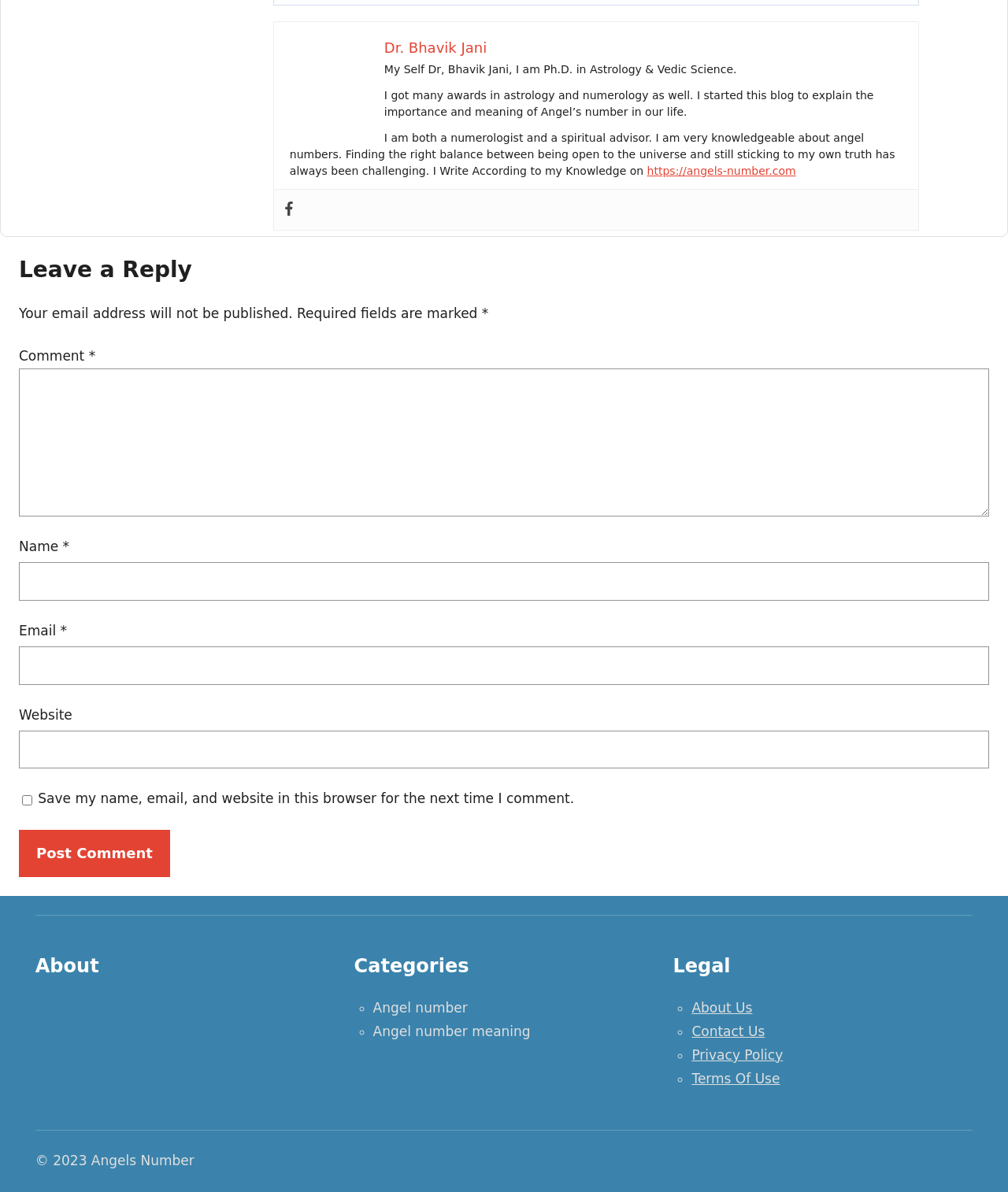Identify the bounding box coordinates necessary to click and complete the given instruction: "Visit the About Us page".

[0.686, 0.839, 0.746, 0.852]